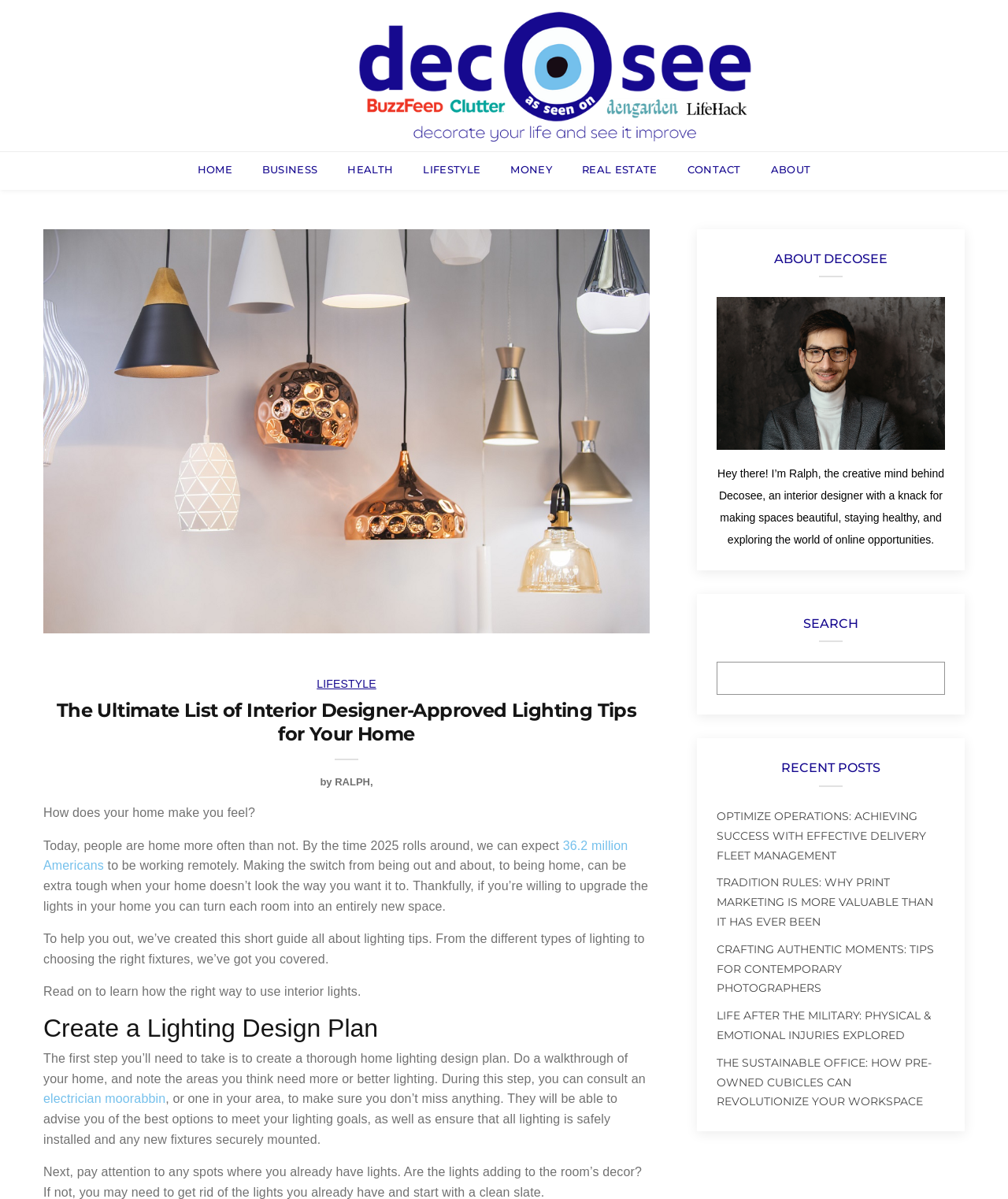Identify the bounding box coordinates for the element you need to click to achieve the following task: "View the image of BP4.4". Provide the bounding box coordinates as four float numbers between 0 and 1, in the form [left, top, right, bottom].

None